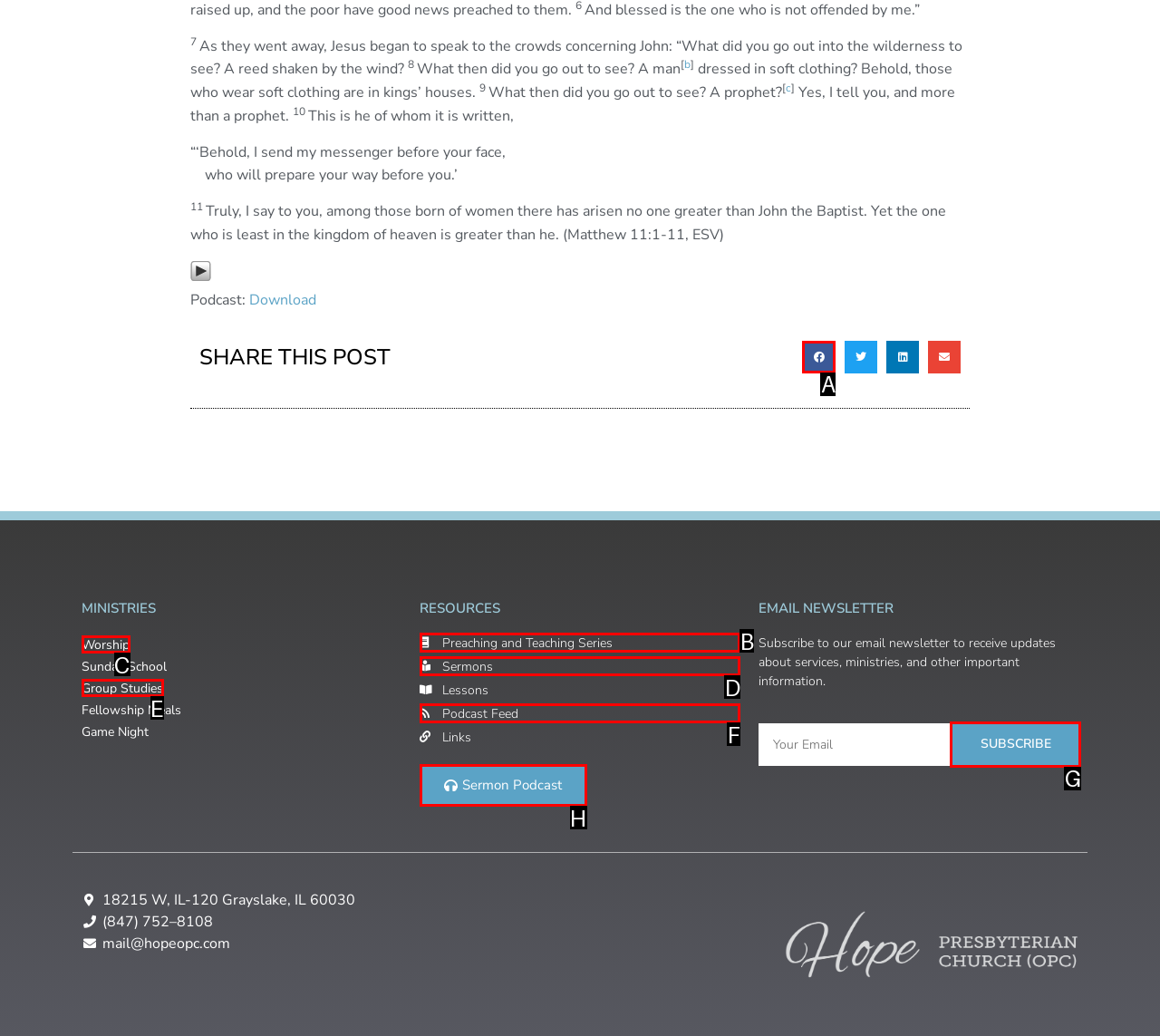For the task: Share on facebook, specify the letter of the option that should be clicked. Answer with the letter only.

A